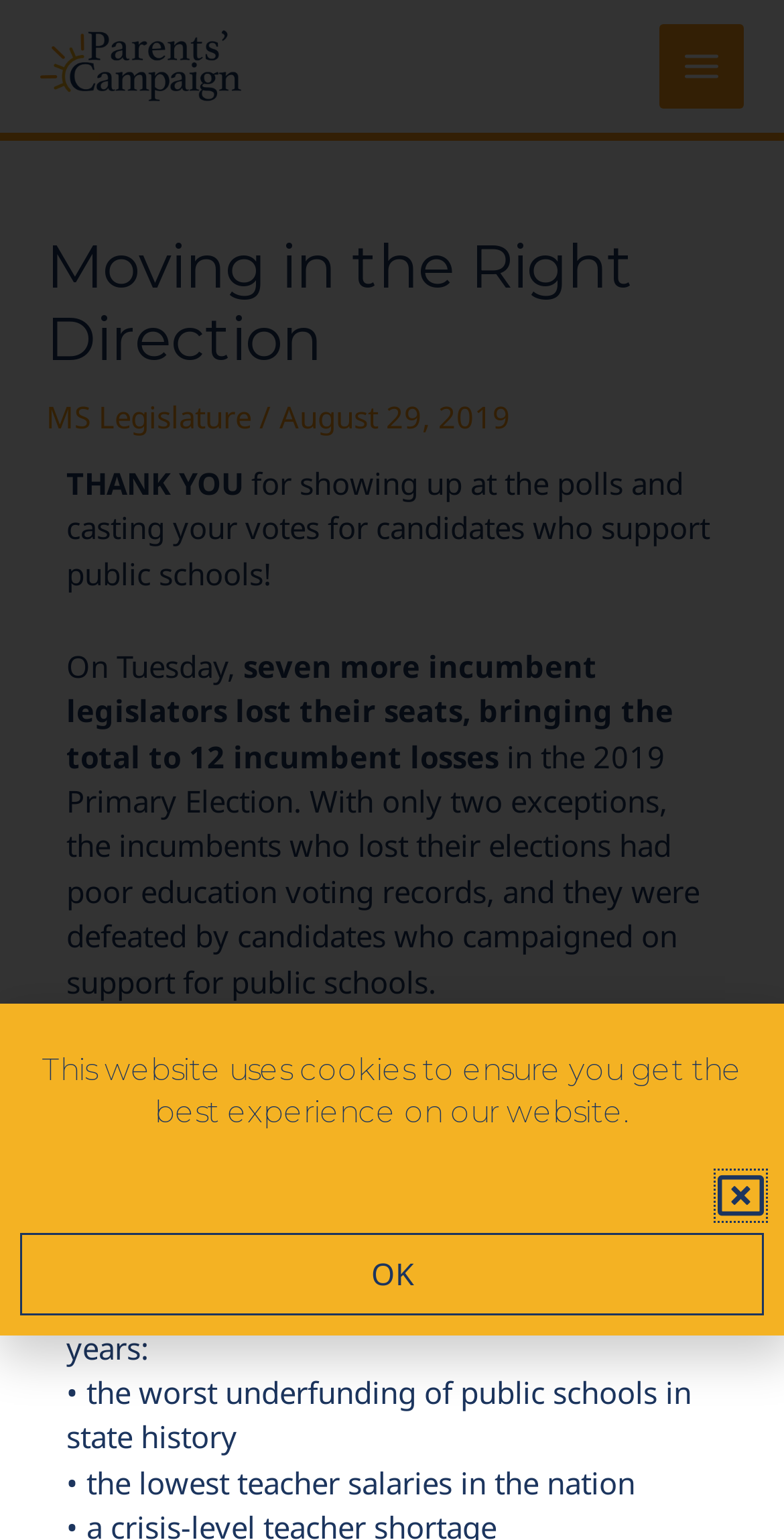Answer the question in one word or a short phrase:
What is the date mentioned in the text?

August 29, 2019